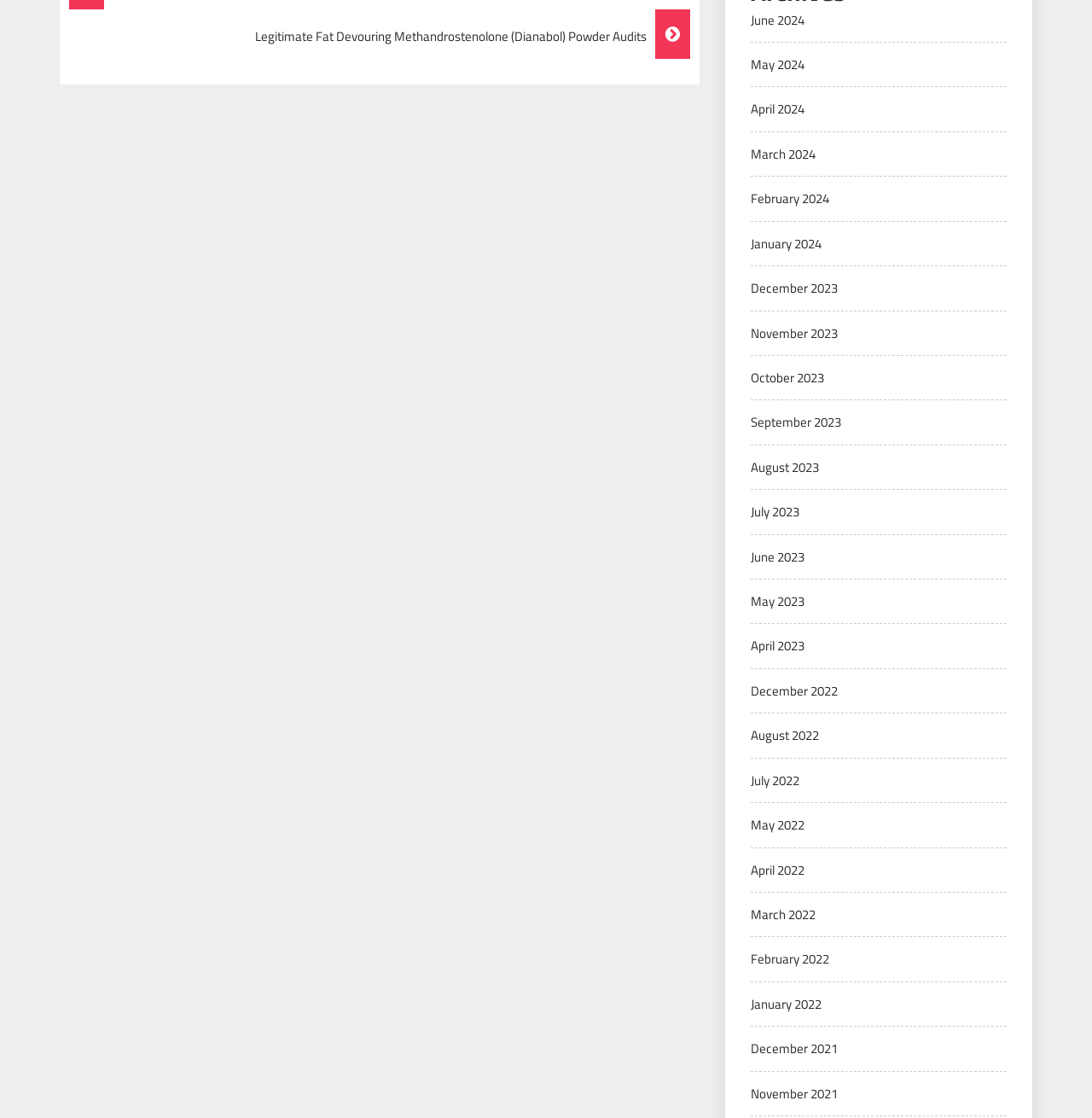Answer succinctly with a single word or phrase:
How many months are listed in 2023?

12